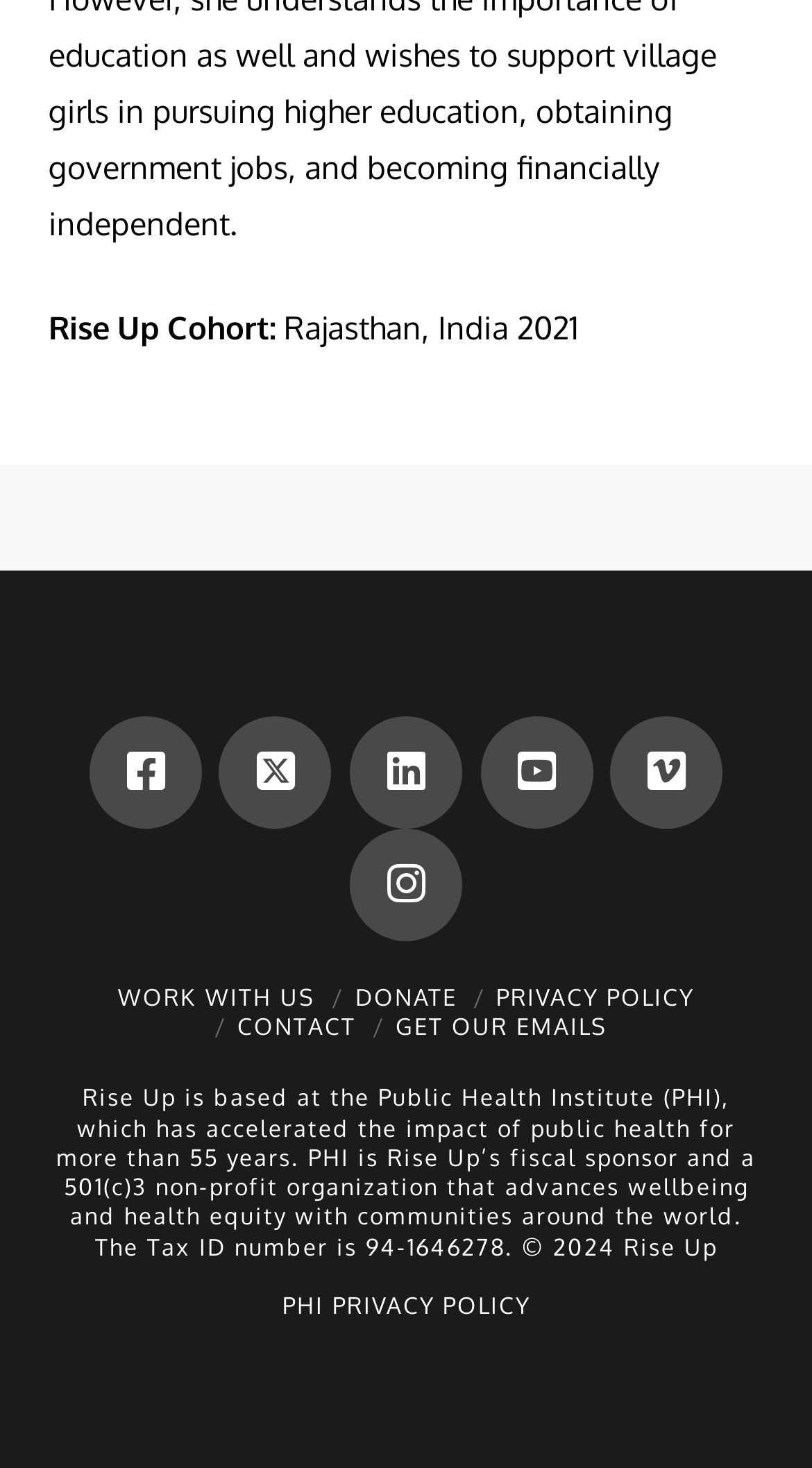Refer to the element description Deny and identify the corresponding bounding box in the screenshot. Format the coordinates as (top-left x, top-left y, bottom-right x, bottom-right y) with values in the range of 0 to 1.

None